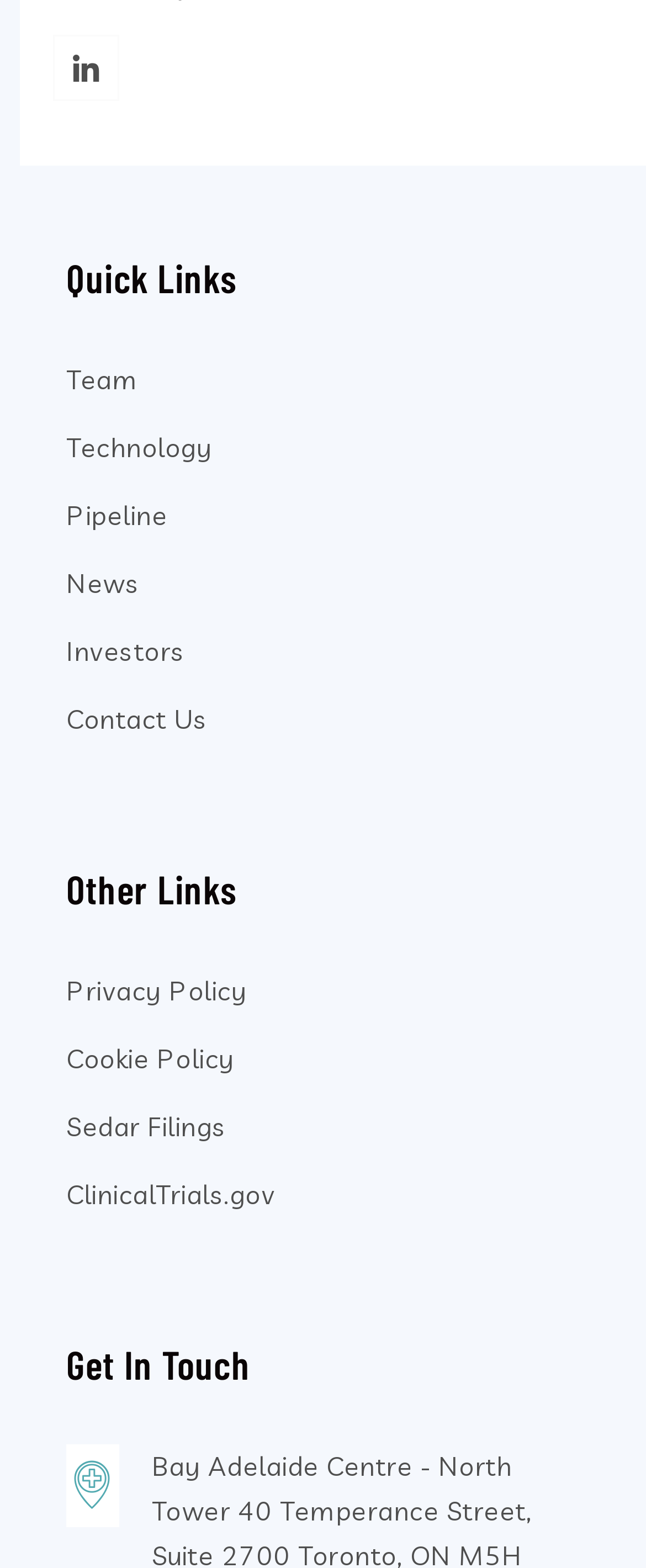Please specify the bounding box coordinates of the clickable region necessary for completing the following instruction: "Learn about Technology". The coordinates must consist of four float numbers between 0 and 1, i.e., [left, top, right, bottom].

[0.103, 0.274, 0.328, 0.295]